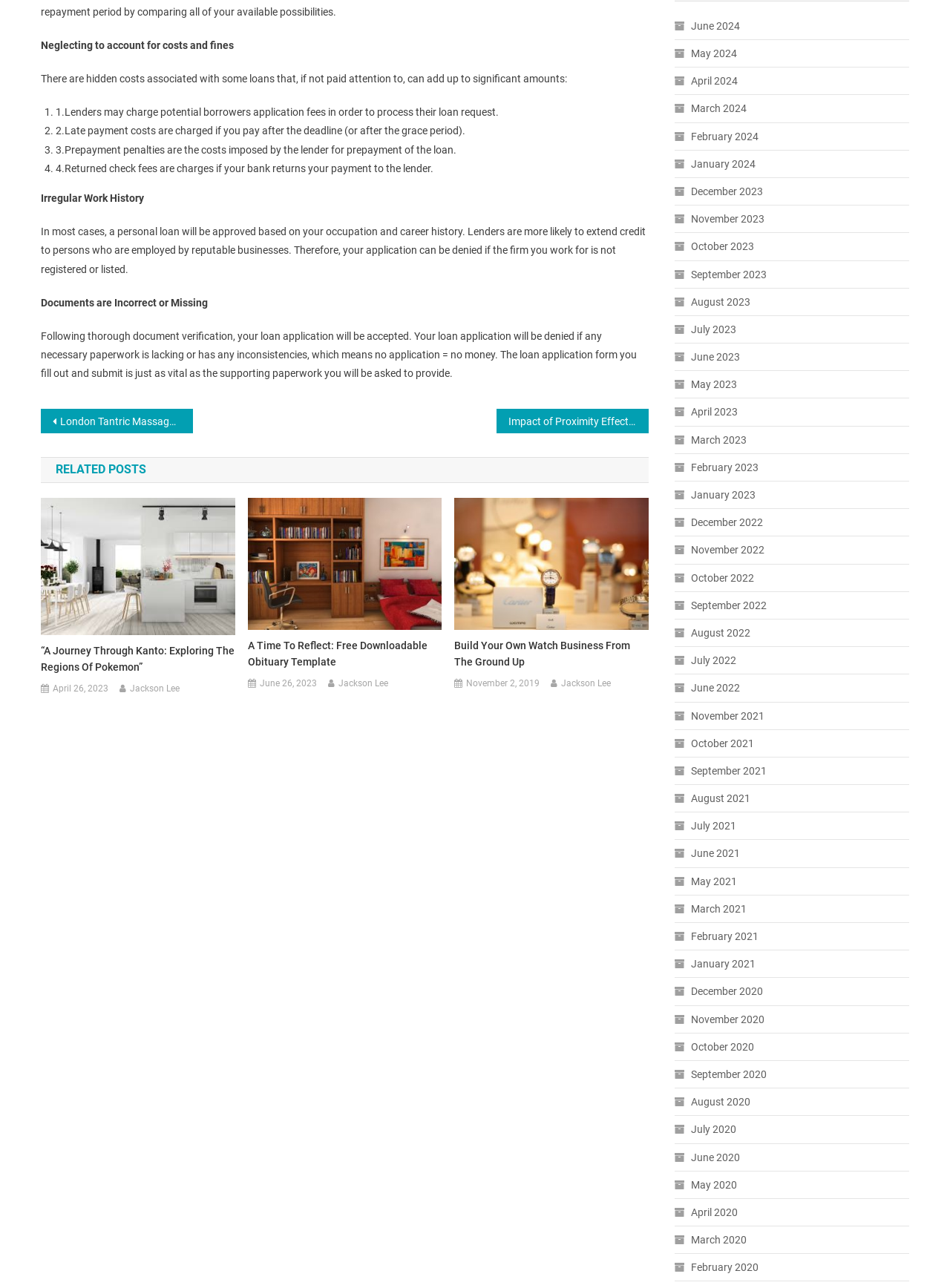From the screenshot, find the bounding box of the UI element matching this description: "February 2024". Supply the bounding box coordinates in the form [left, top, right, bottom], each a float between 0 and 1.

[0.71, 0.098, 0.799, 0.113]